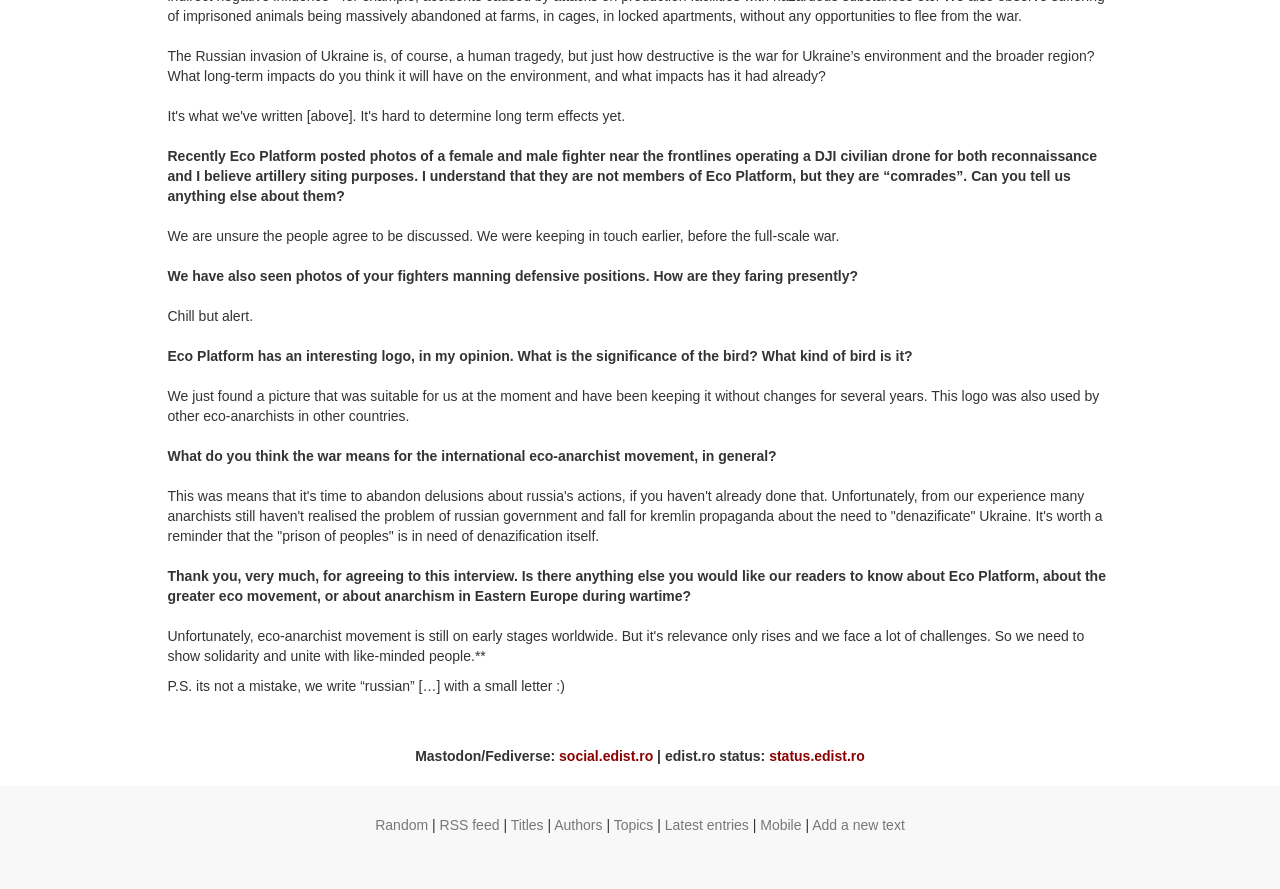Specify the bounding box coordinates (top-left x, top-left y, bottom-right x, bottom-right y) of the UI element in the screenshot that matches this description: Latest entries

[0.519, 0.919, 0.585, 0.937]